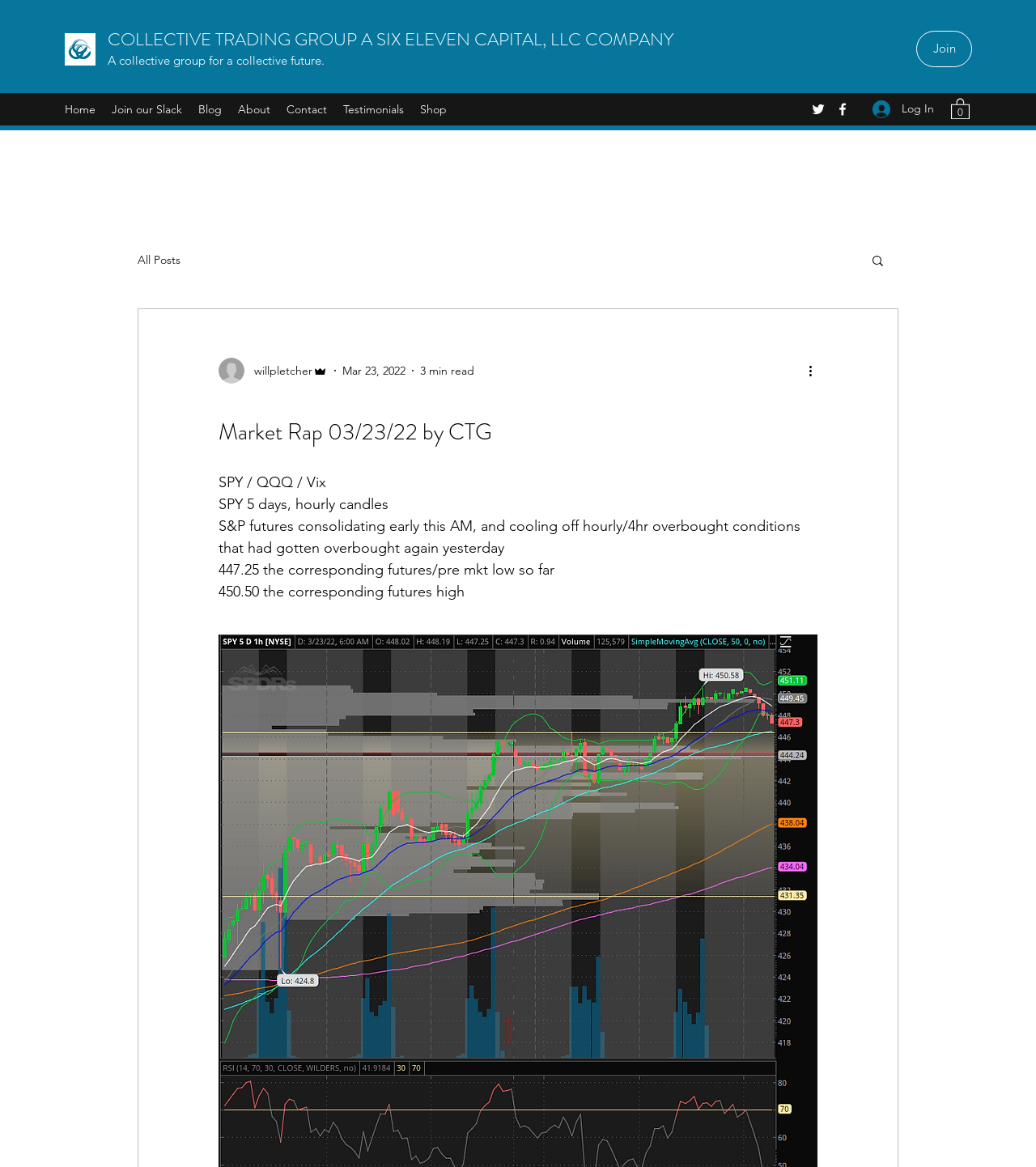What is the company name of the website?
Examine the webpage screenshot and provide an in-depth answer to the question.

I determined the company name by looking at the link element with the text 'COLLECTIVE TRADING GROUP A SIX ELEVEN CAPITAL, LLC COMPANY' which is located at the top of the webpage, indicating that it is the company name of the website.